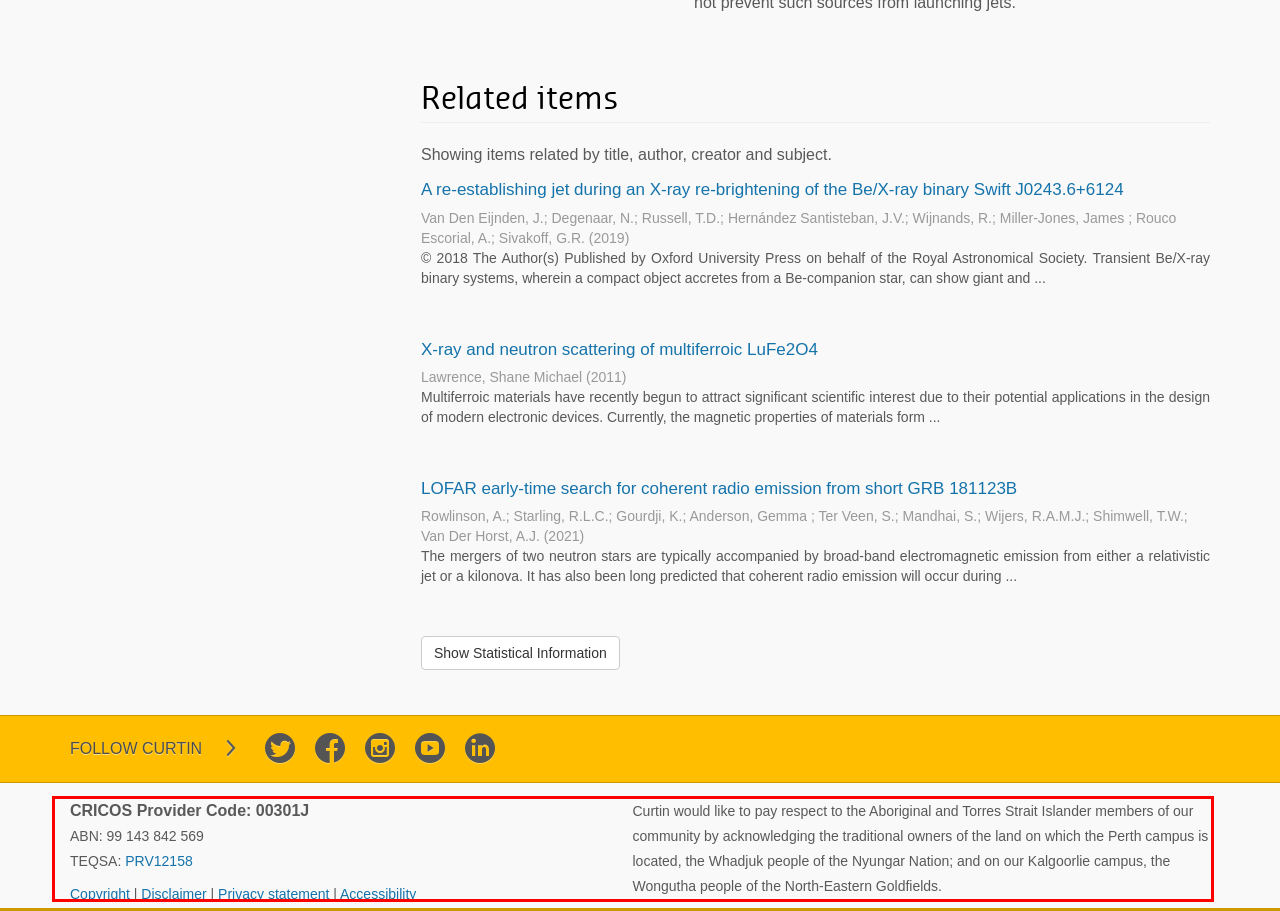Given a screenshot of a webpage with a red bounding box, please identify and retrieve the text inside the red rectangle.

Curtin would like to pay respect to the Aboriginal and Torres Strait Islander members of our community by acknowledging the traditional owners of the land on which the Perth campus is located, the Whadjuk people of the Nyungar Nation; and on our Kalgoorlie campus, the Wongutha people of the North-Eastern Goldfields.